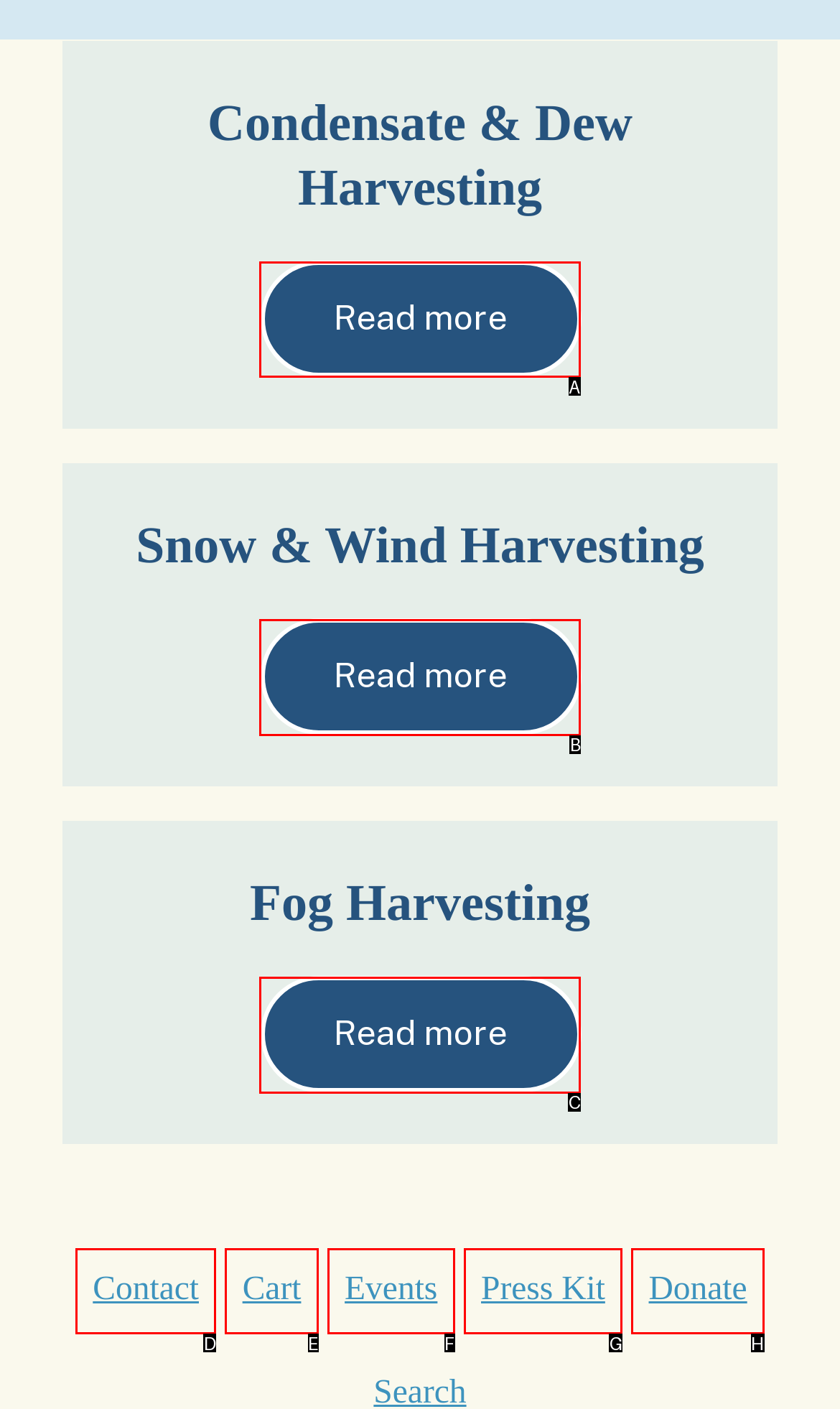Point out the specific HTML element to click to complete this task: Read more about Condensate & Dew Harvesting Reply with the letter of the chosen option.

A